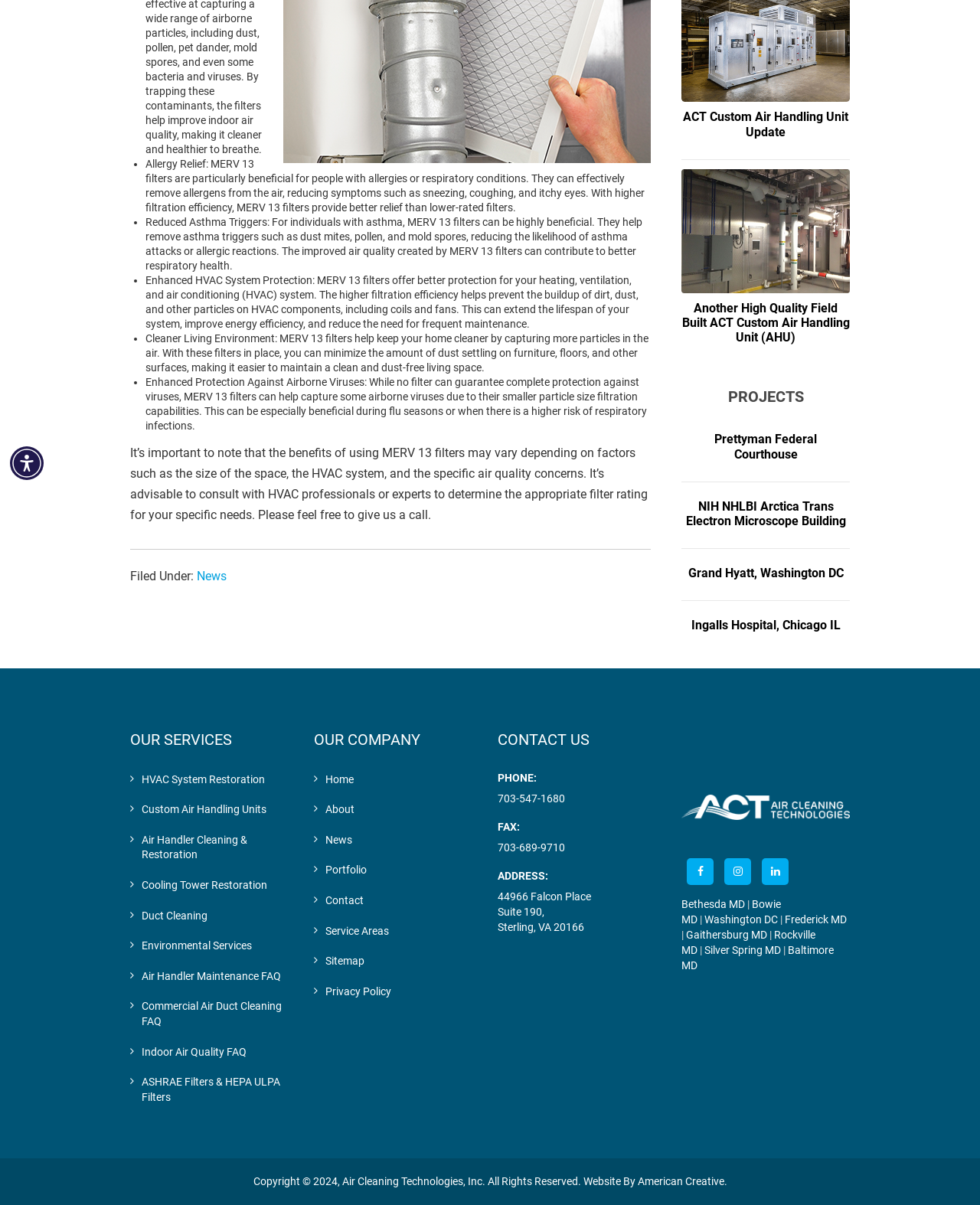Using the provided element description "Silver Spring MD", determine the bounding box coordinates of the UI element.

[0.719, 0.783, 0.797, 0.794]